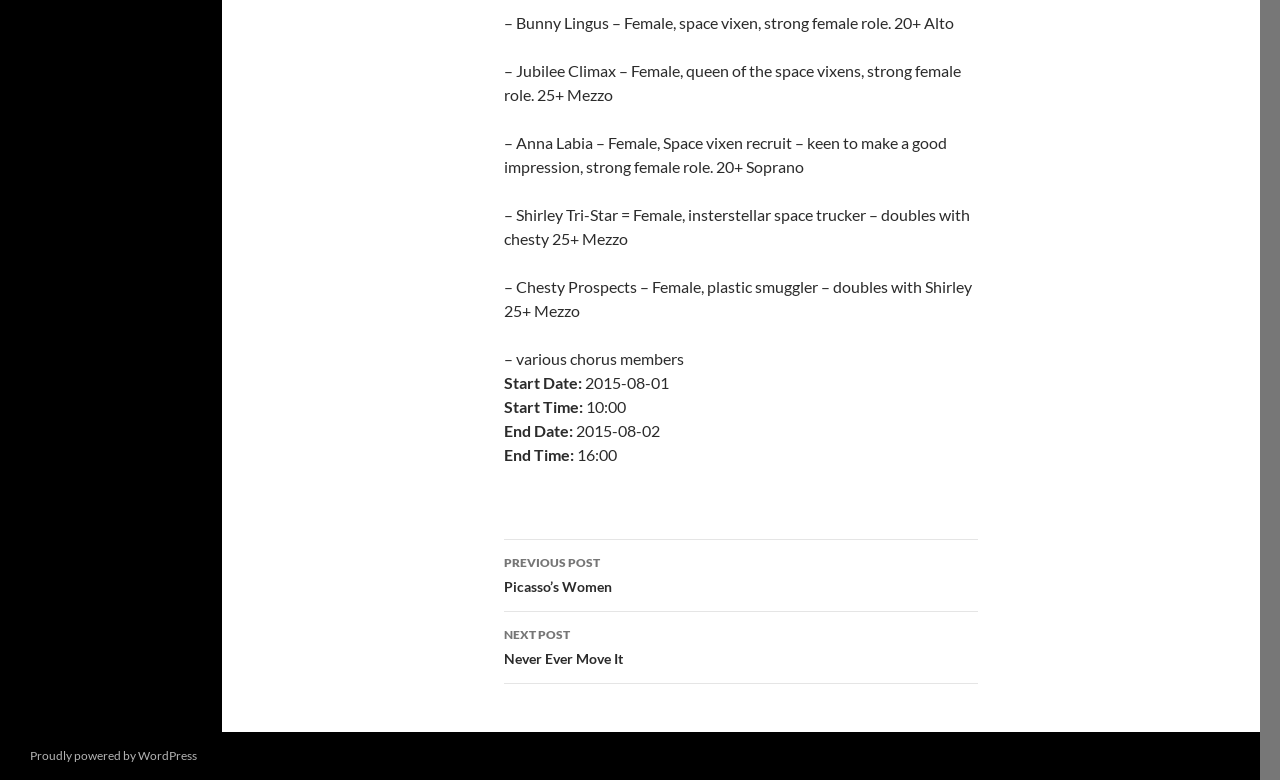What is the name of the previous post?
Answer the question with a single word or phrase, referring to the image.

Picasso’s Women